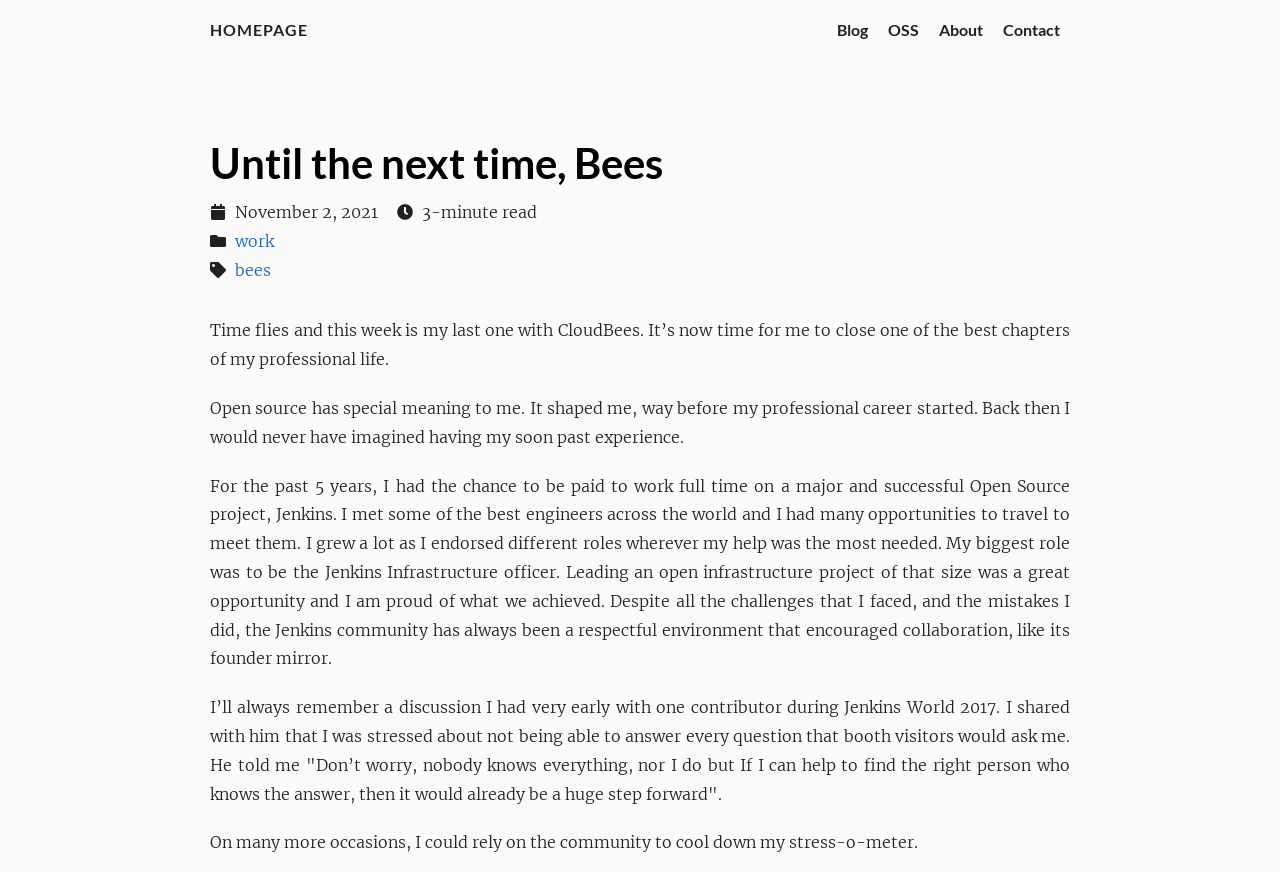Please identify and generate the text content of the webpage's main heading.

Until the next time, Bees